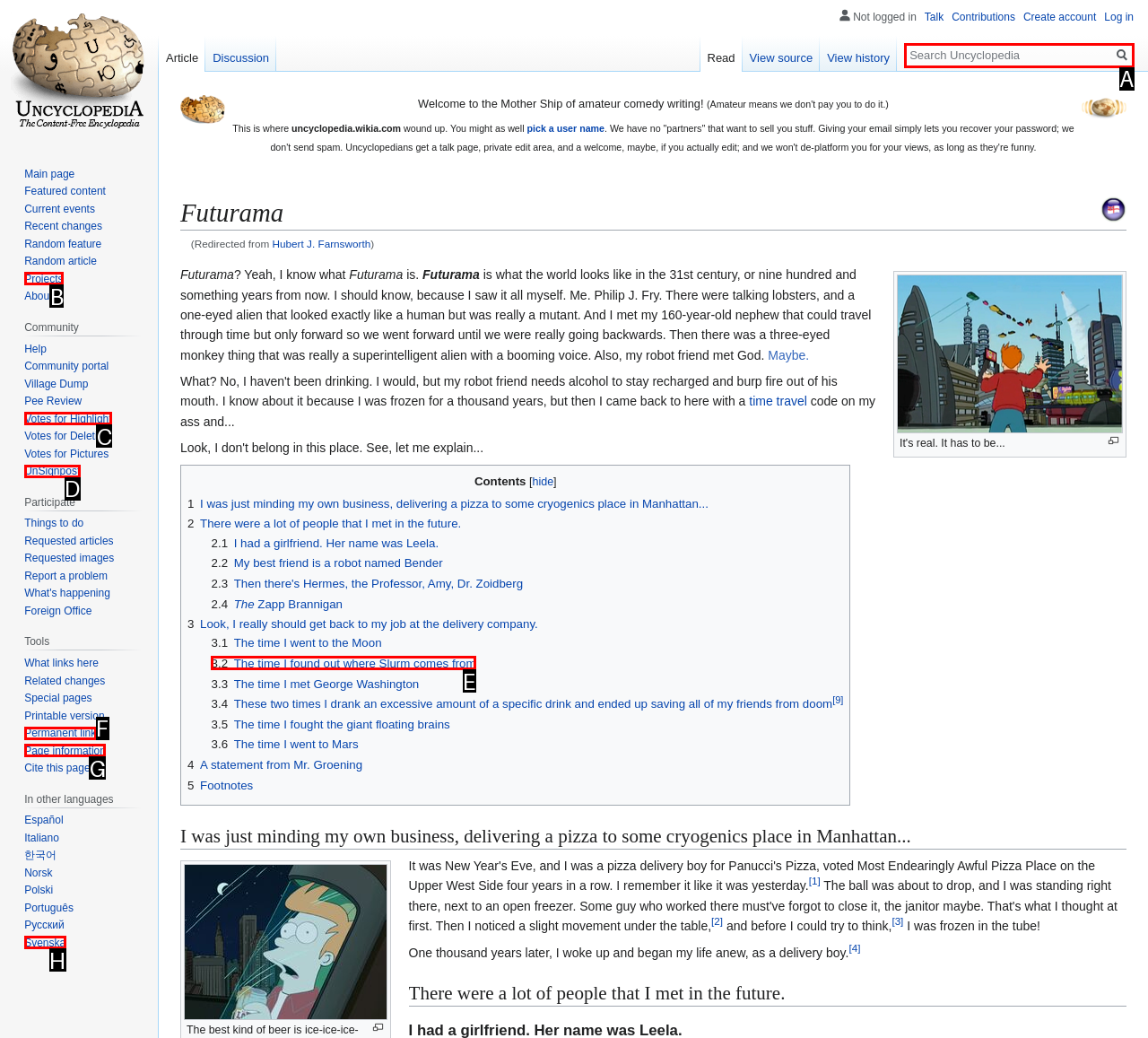Refer to the description: Facebook Logo and choose the option that best fits. Provide the letter of that option directly from the options.

None